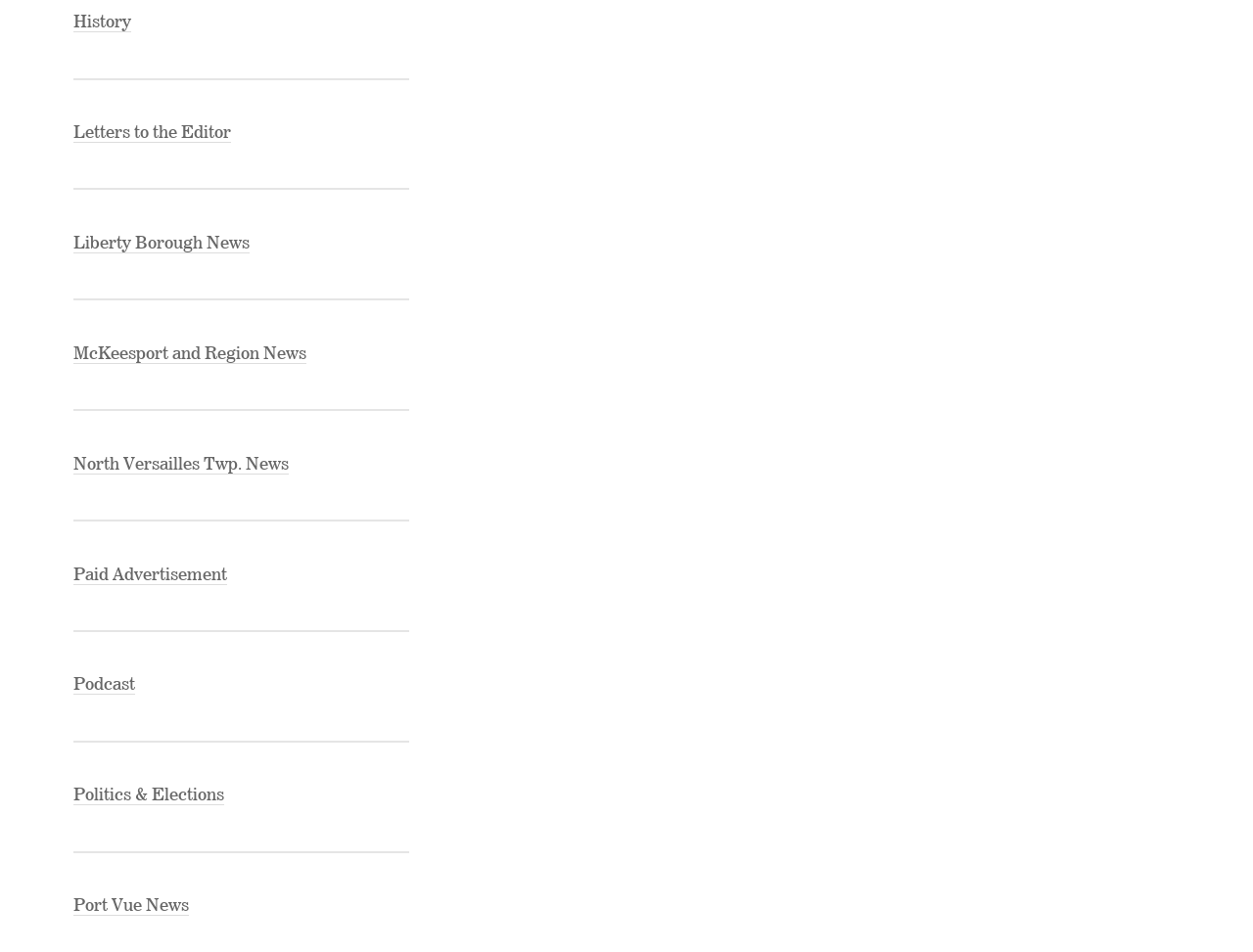Are there any news categories related to politics?
Utilize the information in the image to give a detailed answer to the question.

I found a link element with the text 'Politics & Elections', which suggests that there is a news category related to politics.